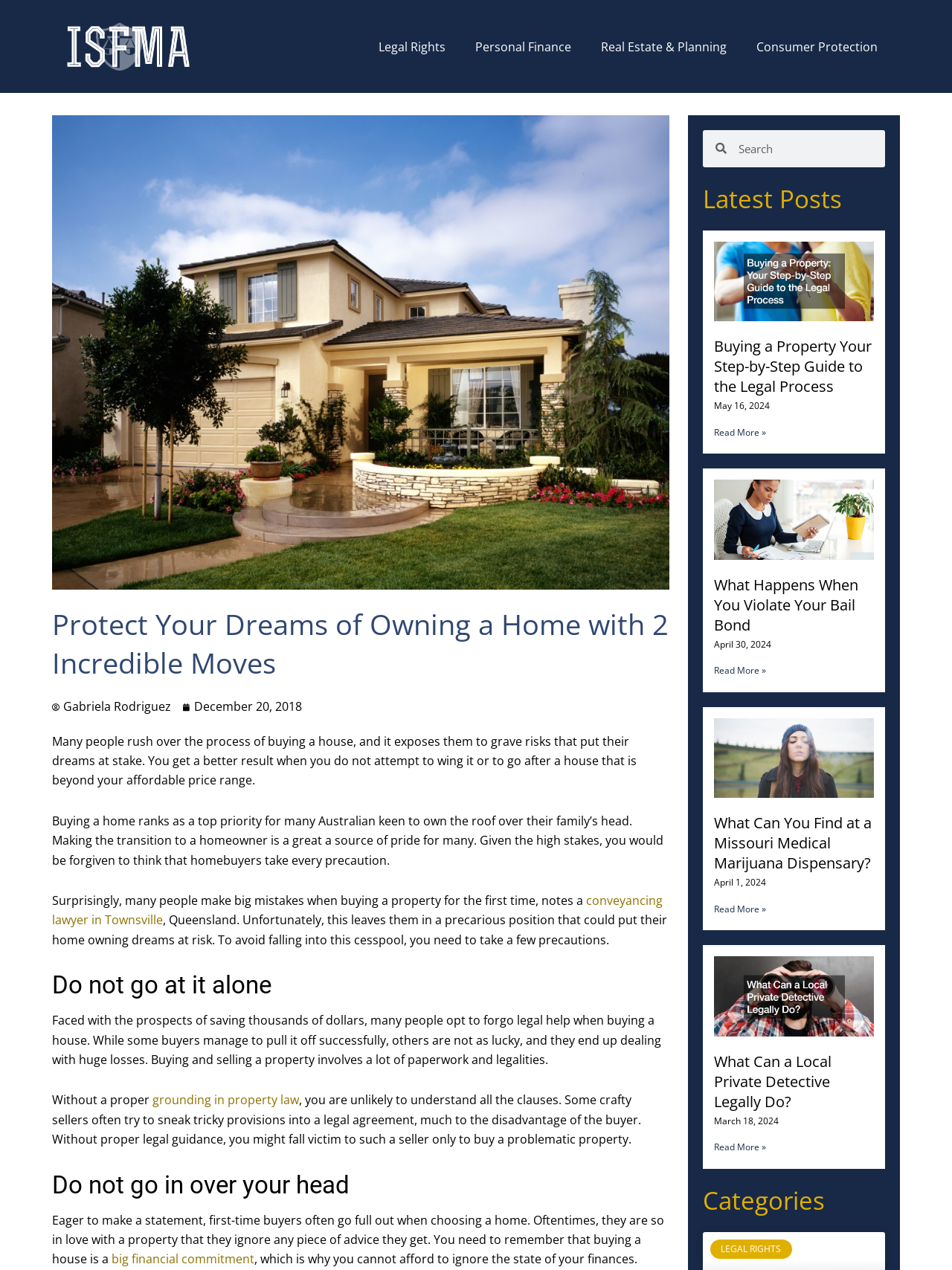Use a single word or phrase to answer the following:
What type of content is featured in the 'Categories' section?

Legal topics